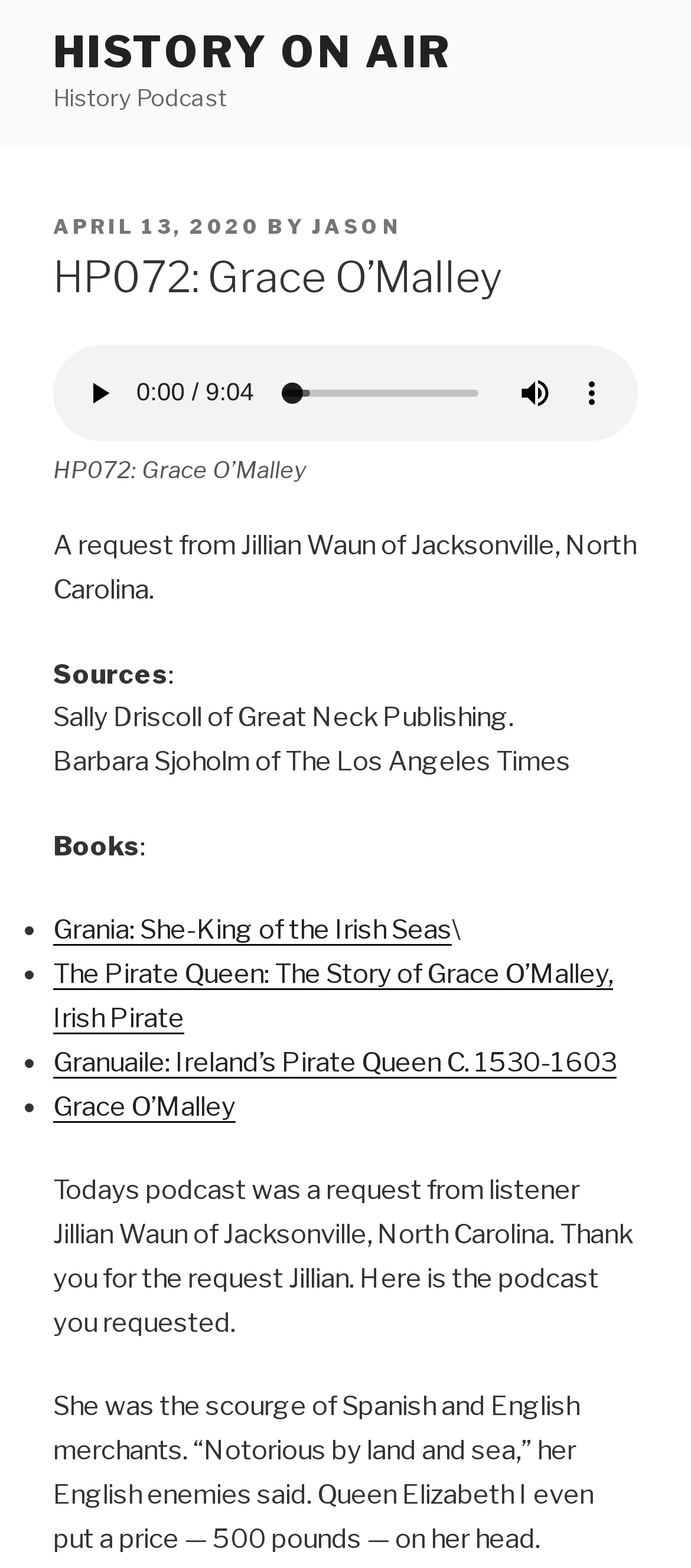What is the value of the audio time scrubber?
Based on the image, answer the question with as much detail as possible.

The audio time scrubber is a slider element with a value text of 'elapsed time: 0:00'. This element is a child of the audio element and has a bounding box coordinate of [0.367, 0.232, 0.733, 0.268].